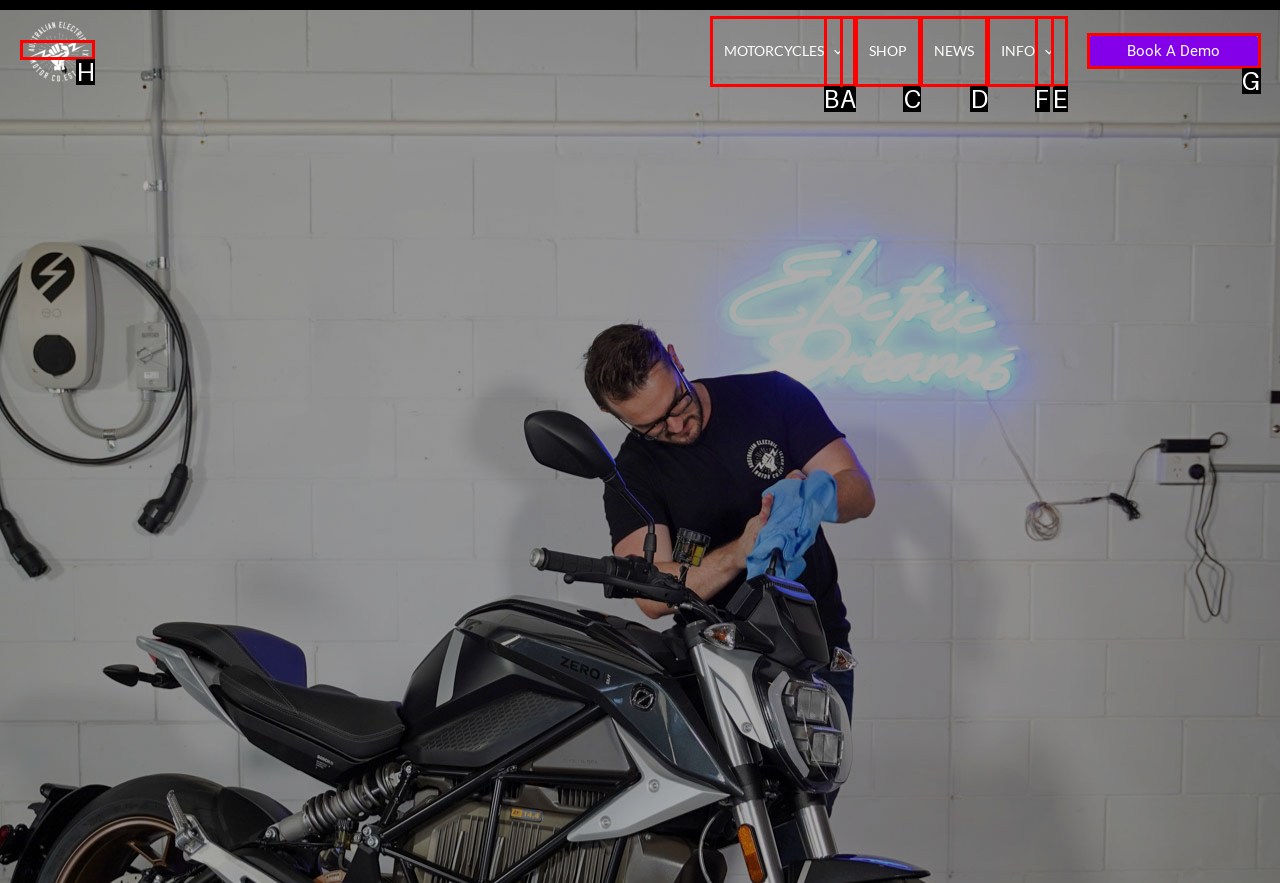Which lettered option should I select to achieve the task: Search for keywords according to the highlighted elements in the screenshot?

None